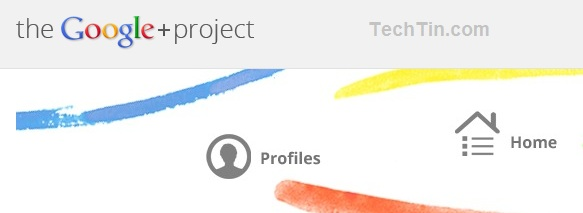What does the circular icon represent?
Please give a well-detailed answer to the question.

The circular icon is located below the Google+ logo and next to the home icon. Based on its position and the context of the Google+ platform, it can be inferred that the circular icon represents 'Profiles', indicating a focus on user profiles within the platform.